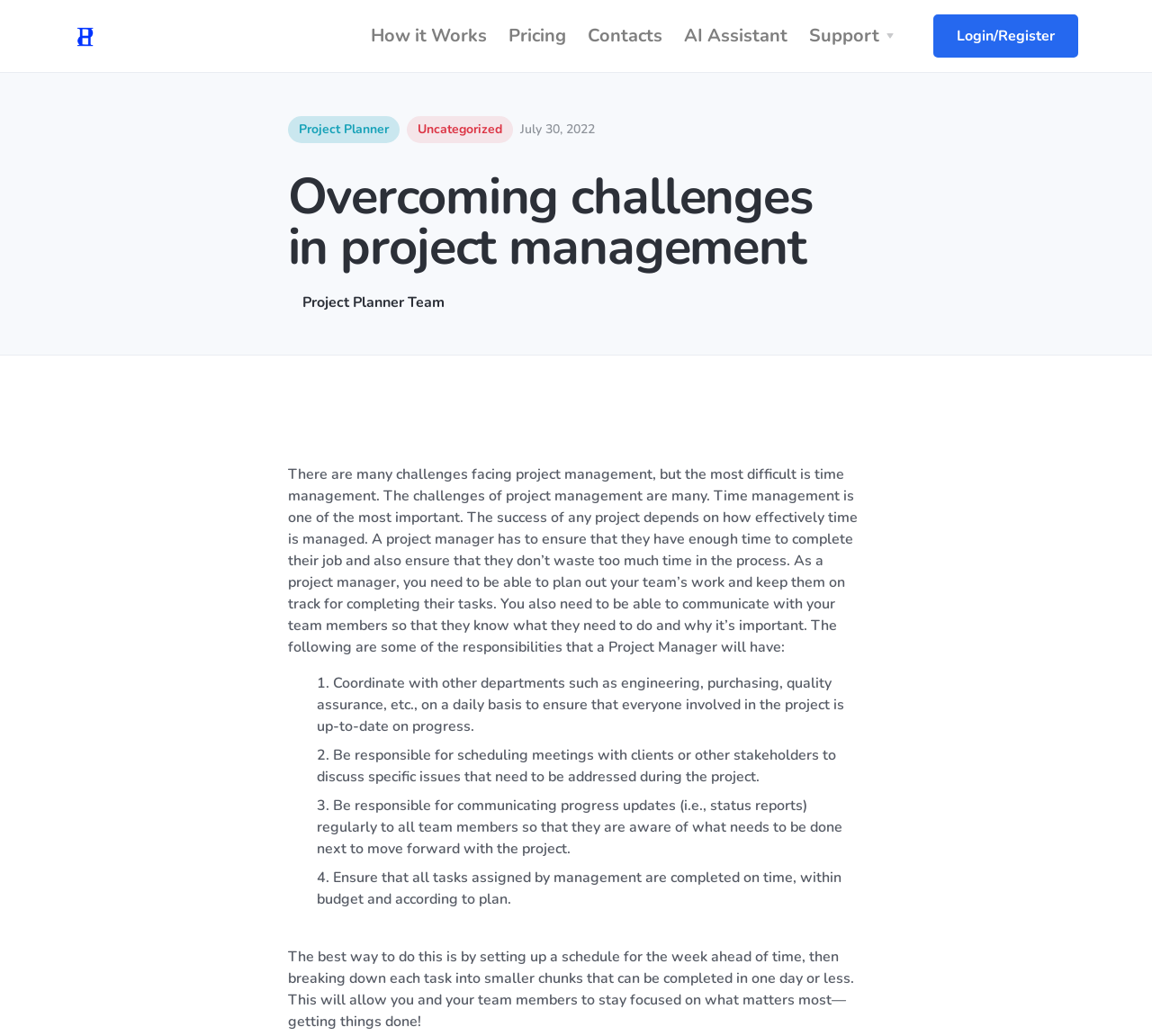How can a project manager stay focused on tasks?
Please ensure your answer to the question is detailed and covers all necessary aspects.

The webpage suggests that a project manager can stay focused on tasks by setting up a schedule for the week ahead of time, then breaking down each task into smaller chunks that can be completed in one day or less.